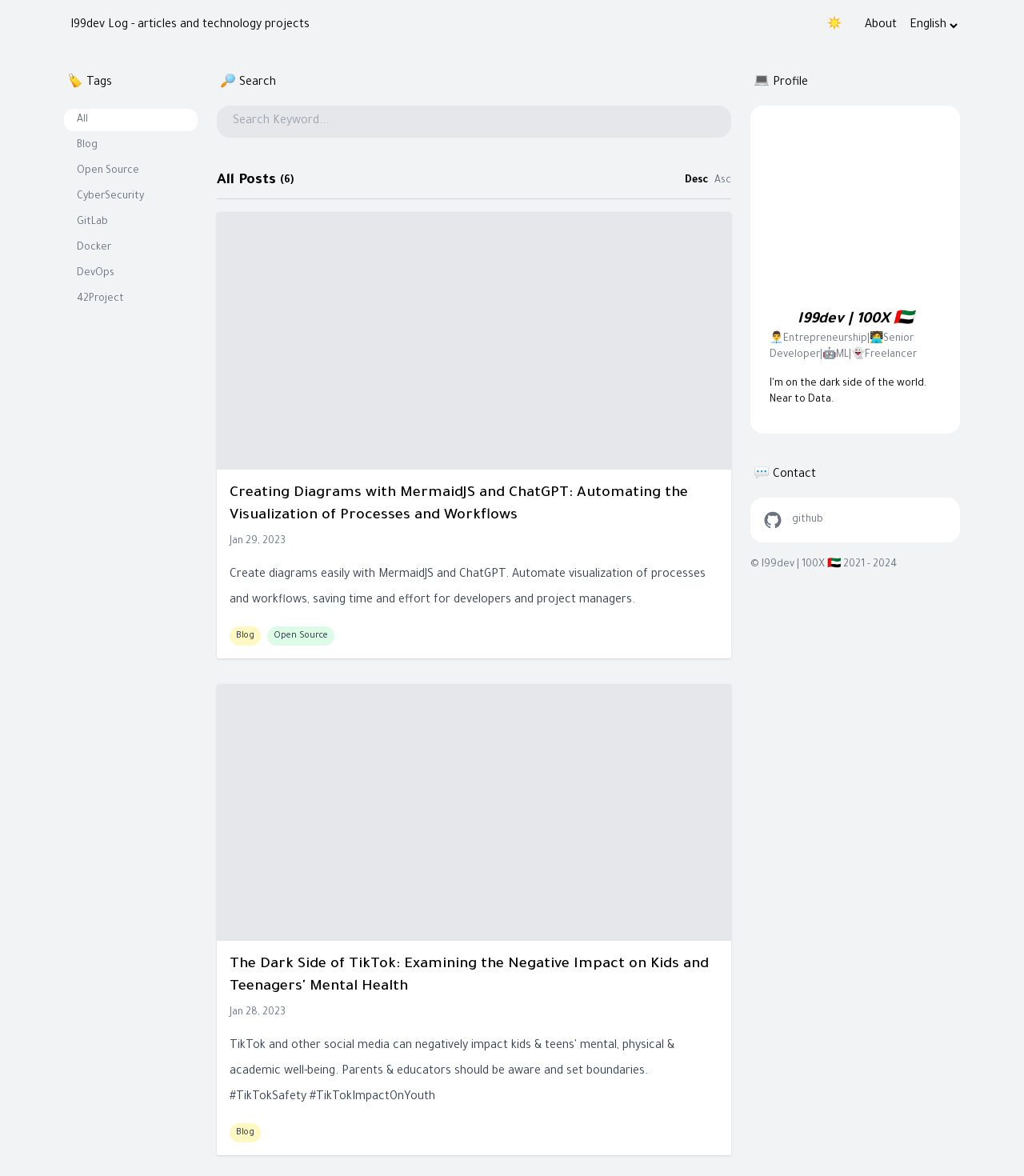Please provide a comprehensive response to the question based on the details in the image: What is the date of the second article?

I found the date of the second article by looking at the static text element inside the second article element, which is 'Jan 28, 2023'.